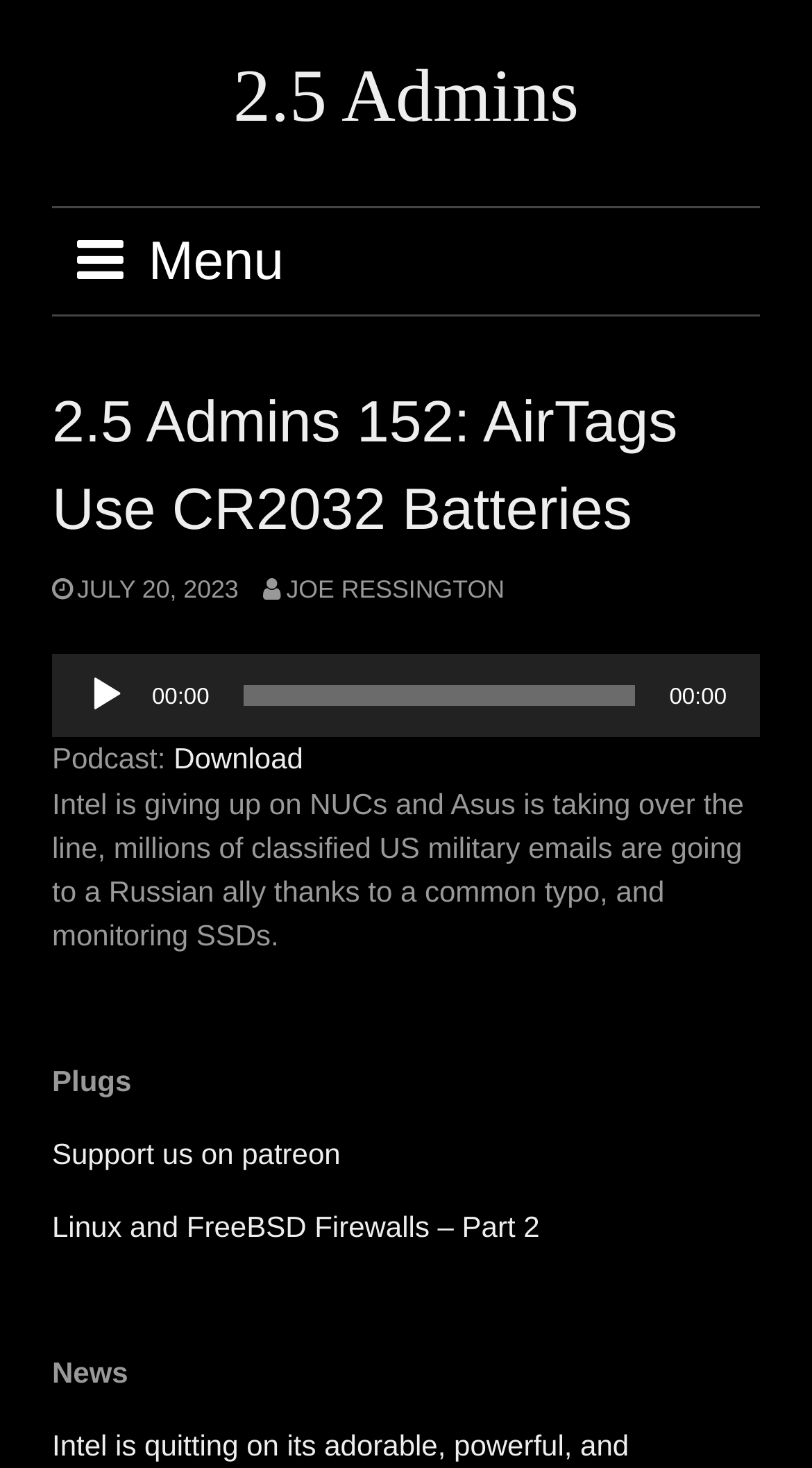Determine the bounding box coordinates for the area you should click to complete the following instruction: "Read the 'Linux and FreeBSD Firewalls – Part 2' article".

[0.064, 0.824, 0.665, 0.846]